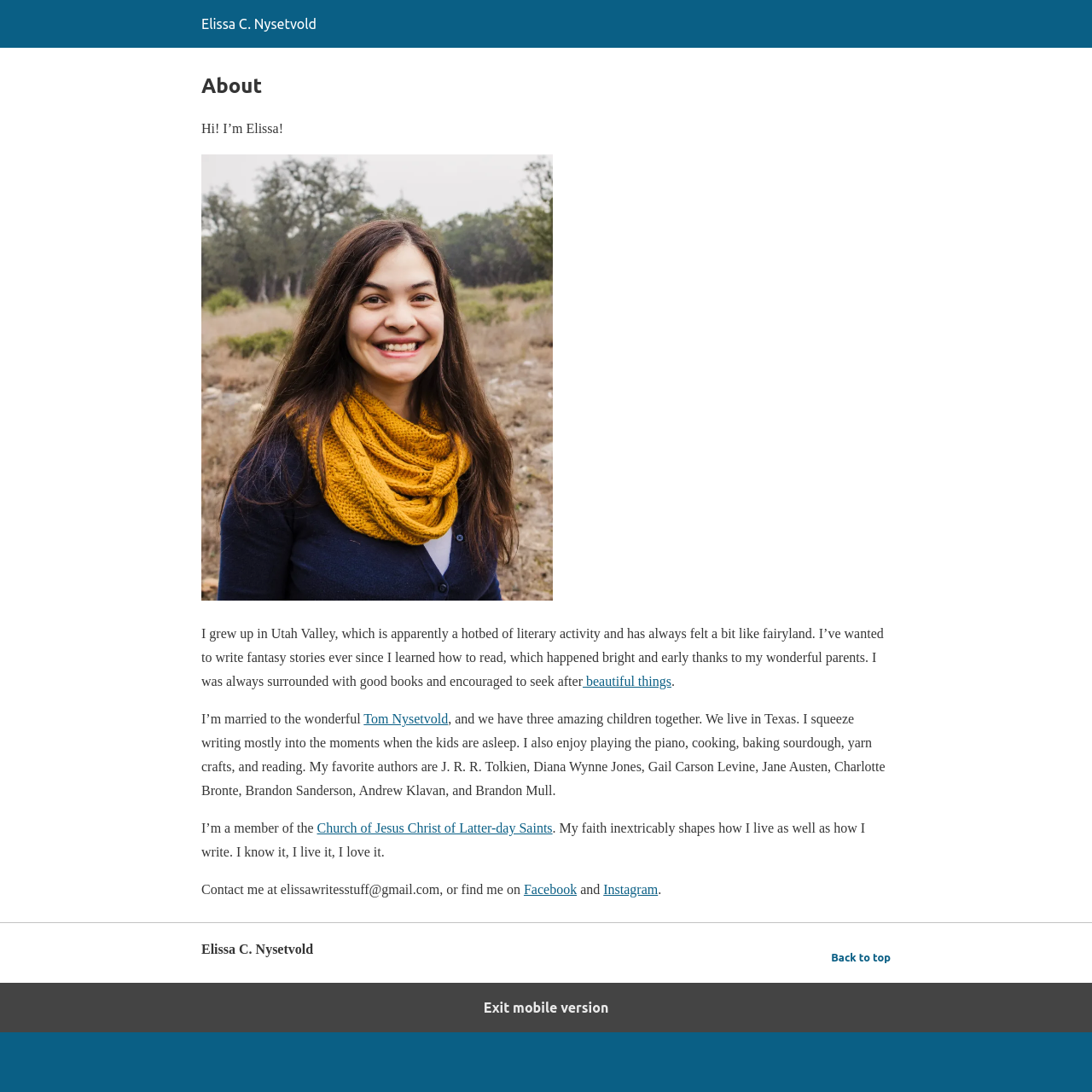What is the author's husband's name?
Please provide a comprehensive answer based on the details in the screenshot.

The author mentions in the text 'I’m married to the wonderful Tom Nysetvold' that their husband's name is Tom Nysetvold.